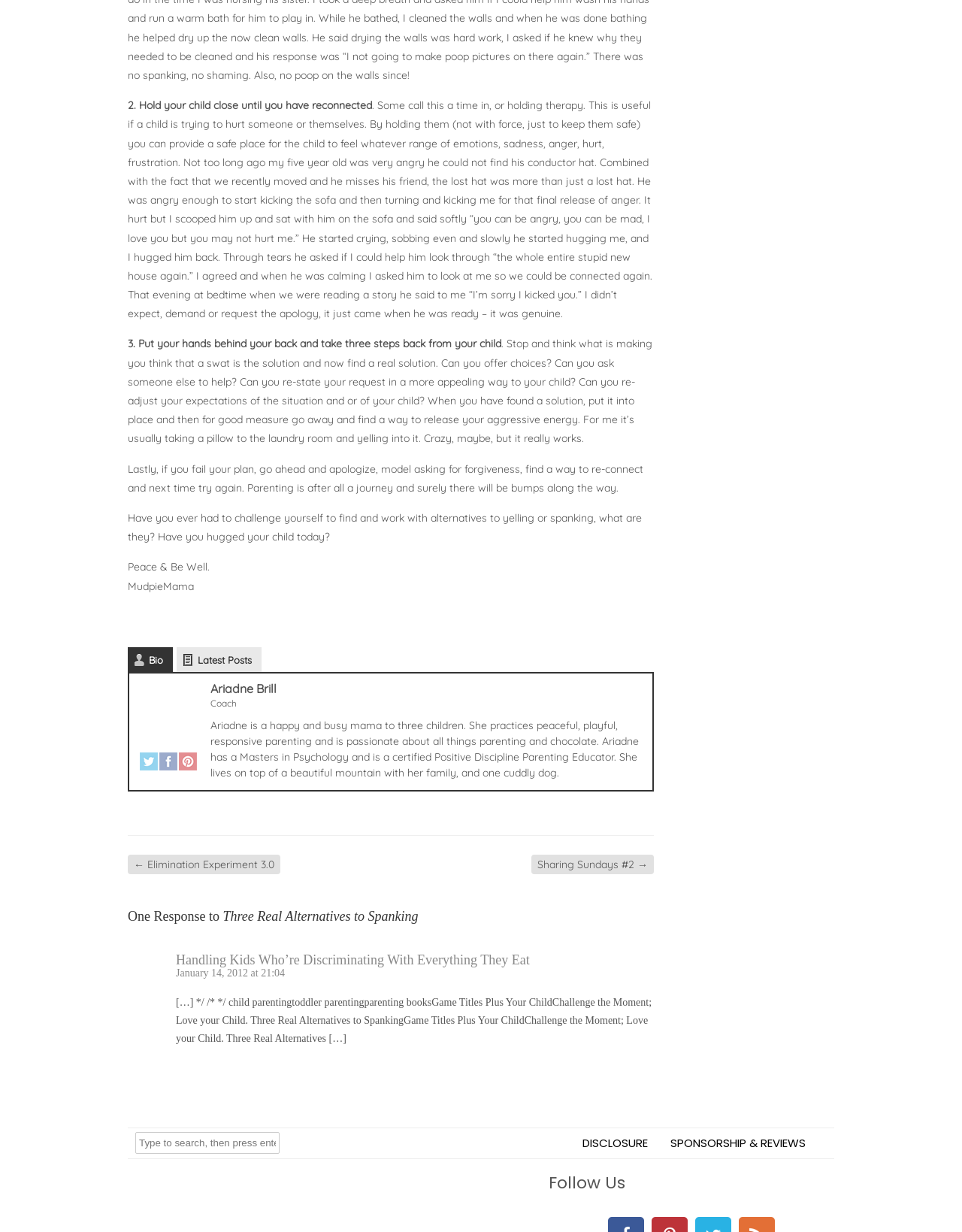What is the topic of the article?
Please give a detailed answer to the question using the information shown in the image.

The topic of the article can be inferred from the text content, which discusses alternatives to spanking and provides examples of how to handle situations where a child is angry or misbehaving.